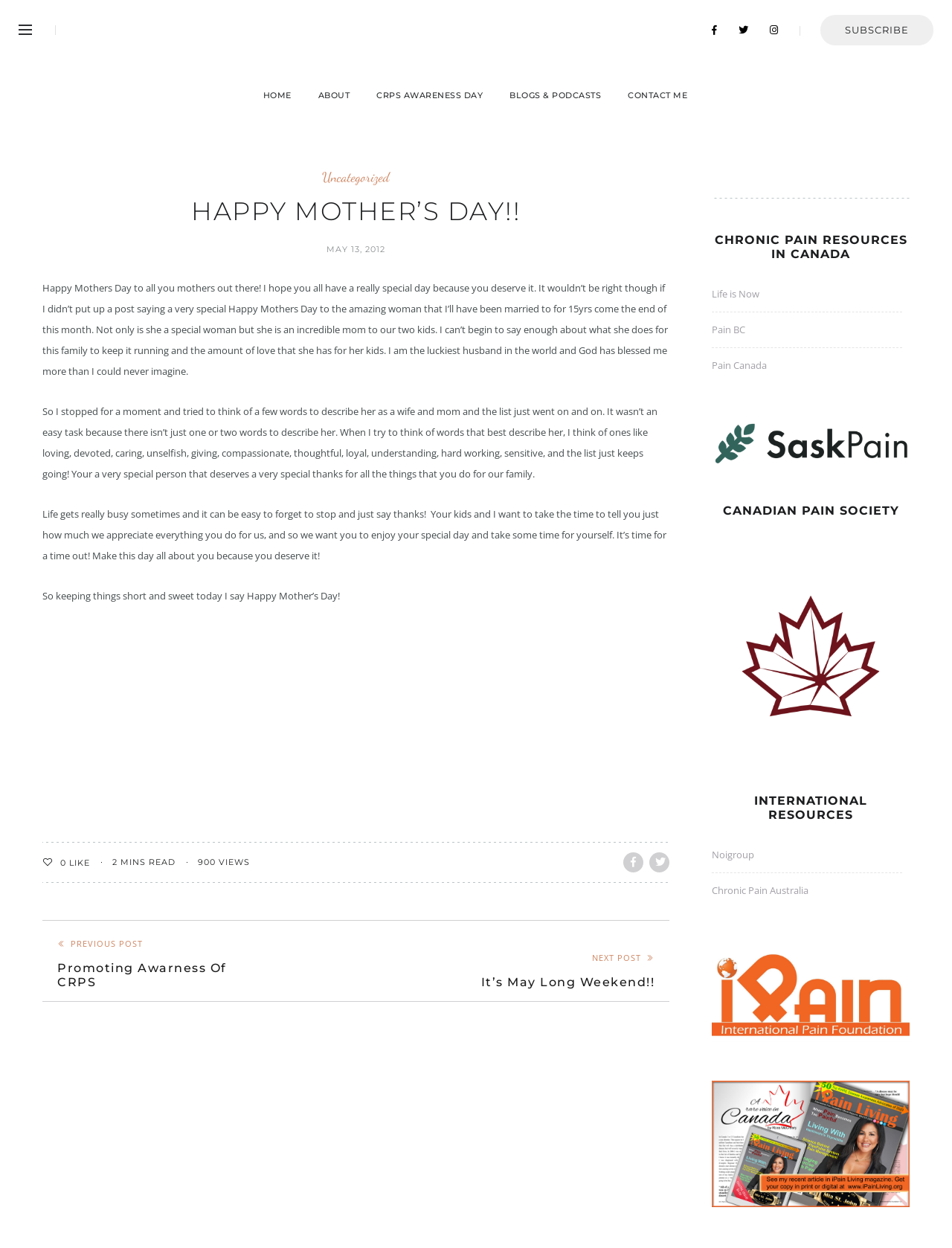Show me the bounding box coordinates of the clickable region to achieve the task as per the instruction: "Share this article".

None